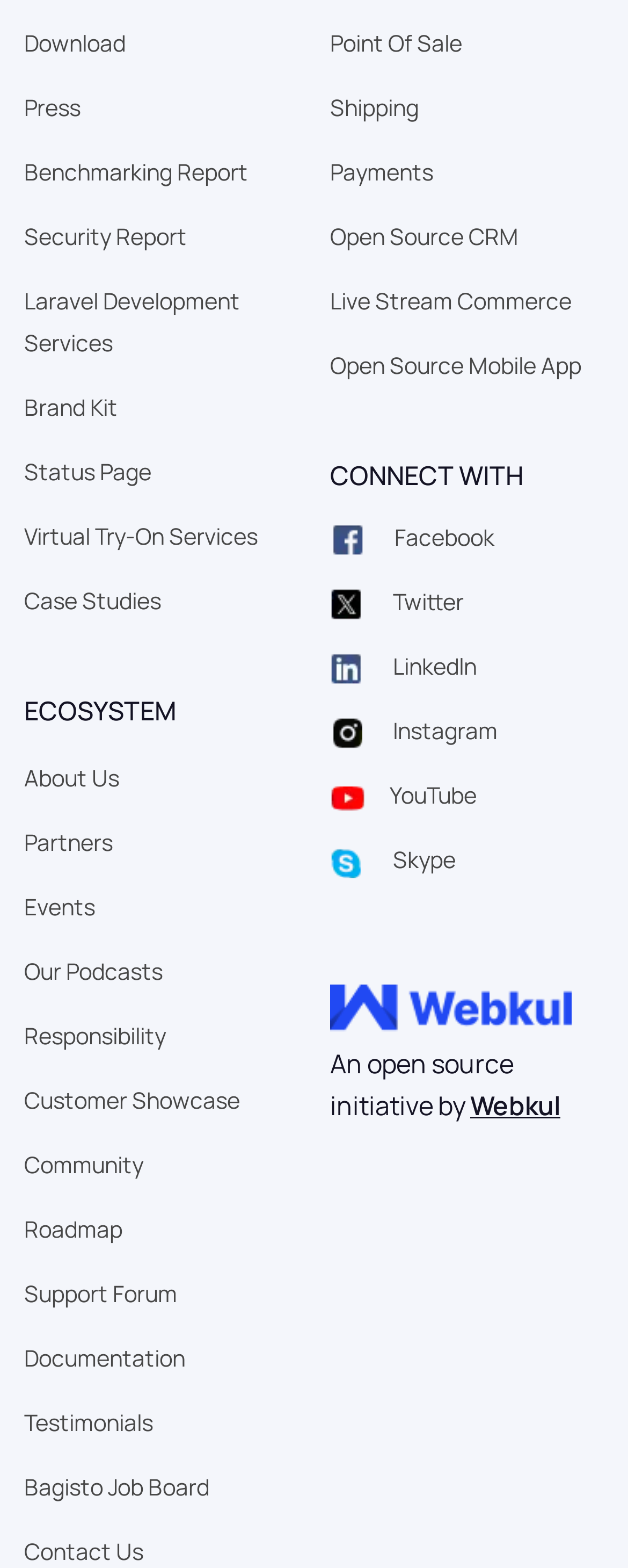What is the purpose of the 'ECOSYSTEM' text?
Answer the question with a detailed explanation, including all necessary information.

The StaticText 'ECOSYSTEM' is located at the top center of the webpage and appears to be a header or a category title, separating the links above it from the links below it.